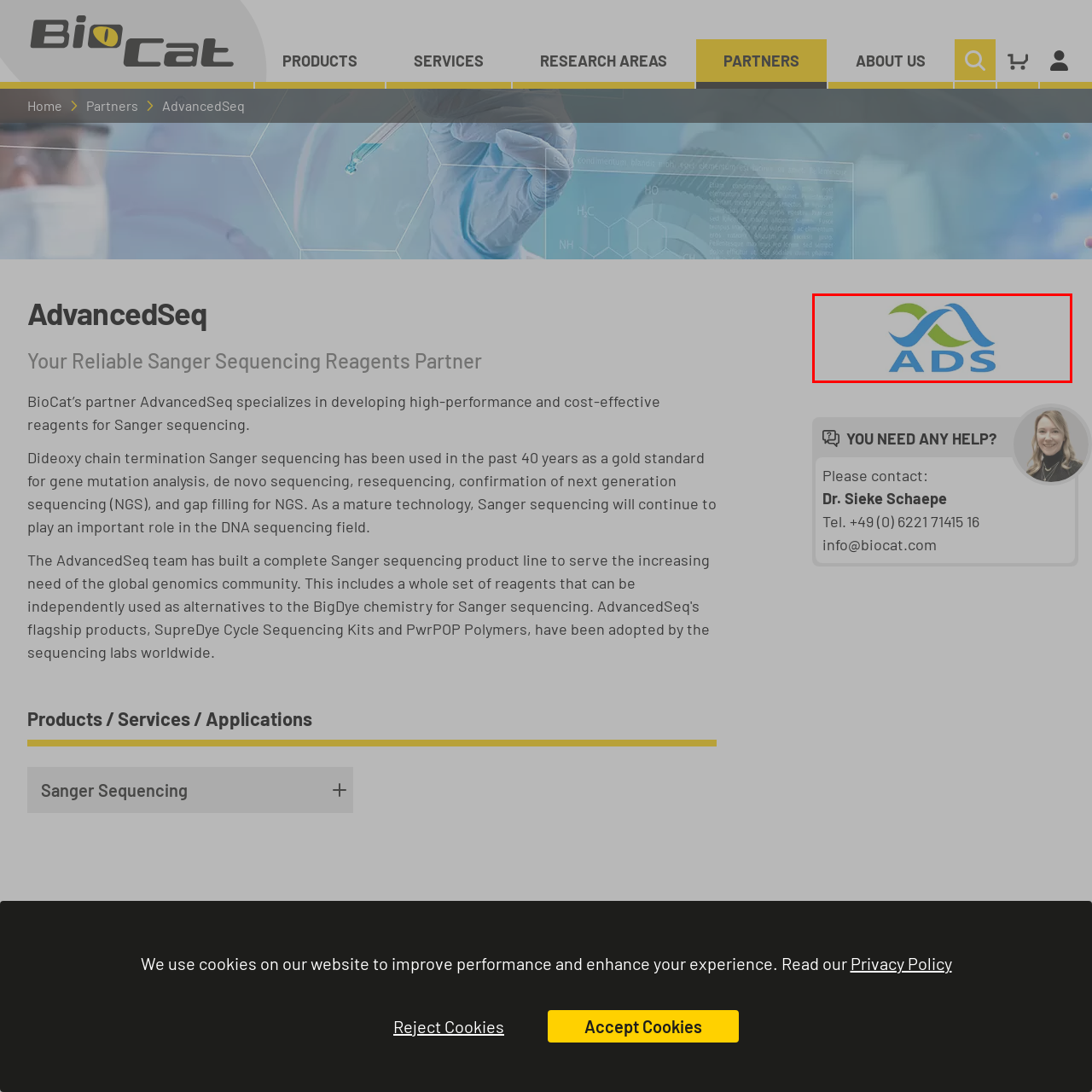What is the meaning of the wave-like designs?
Pay attention to the section of the image highlighted by the red bounding box and provide a comprehensive answer to the question.

The stylized wave-like designs in green and light blue above the letters convey a sense of fluidity and innovation, reflecting the dynamic nature of the organization.